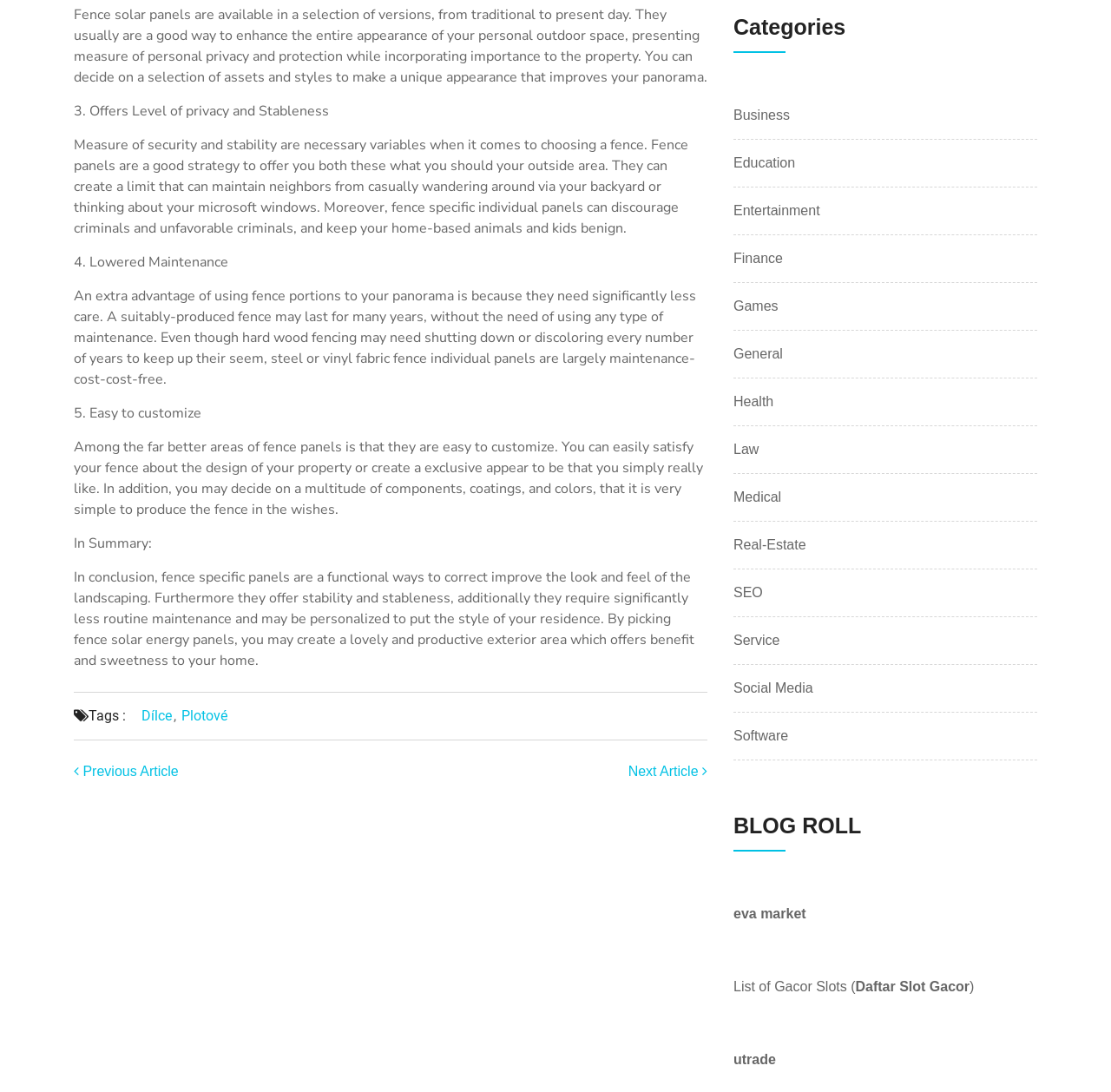Please analyze the image and provide a thorough answer to the question:
What is the purpose of fence panels according to the webpage?

According to the webpage, the purpose of fence panels is to enhance the appearance of outdoor spaces, which is mentioned in the first static text element that describes the benefits of fence solar panels in enhancing the appearance of outdoor spaces.